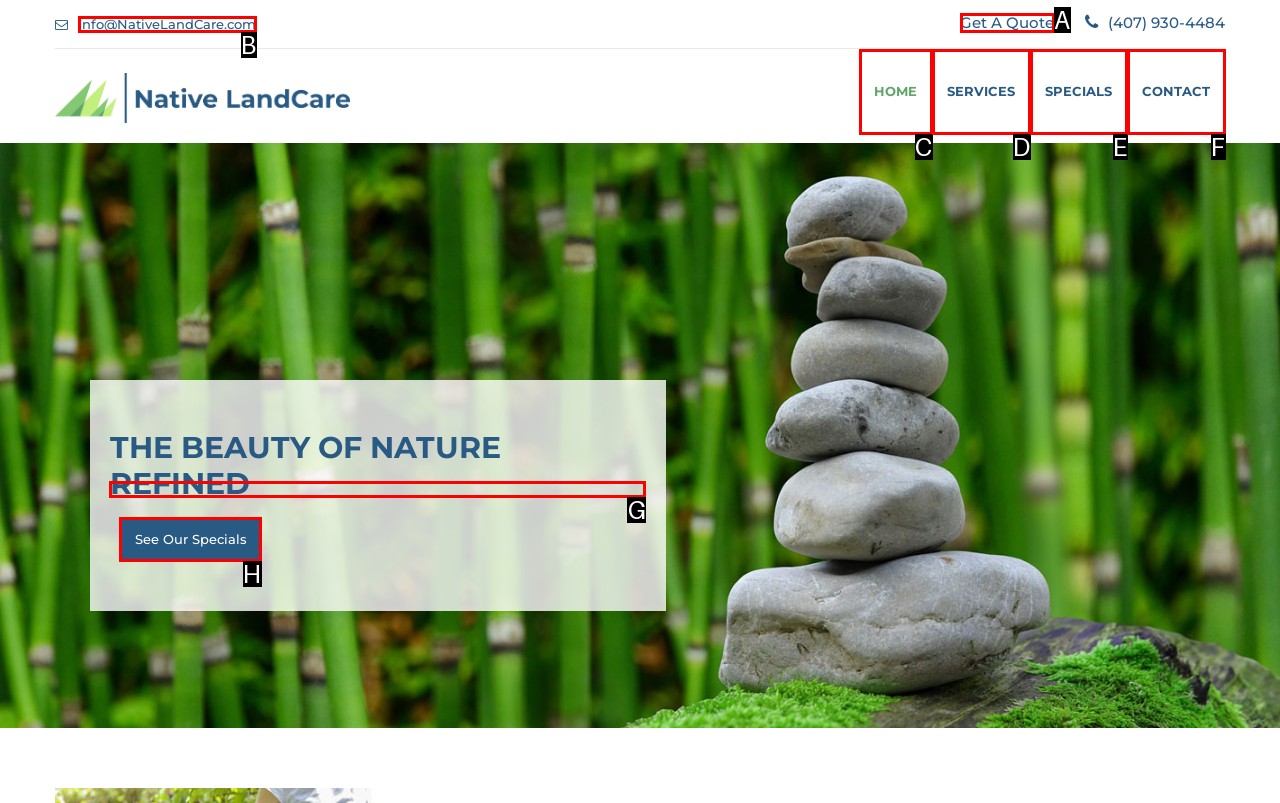Indicate the HTML element that should be clicked to perform the task: View the company's specials Reply with the letter corresponding to the chosen option.

H